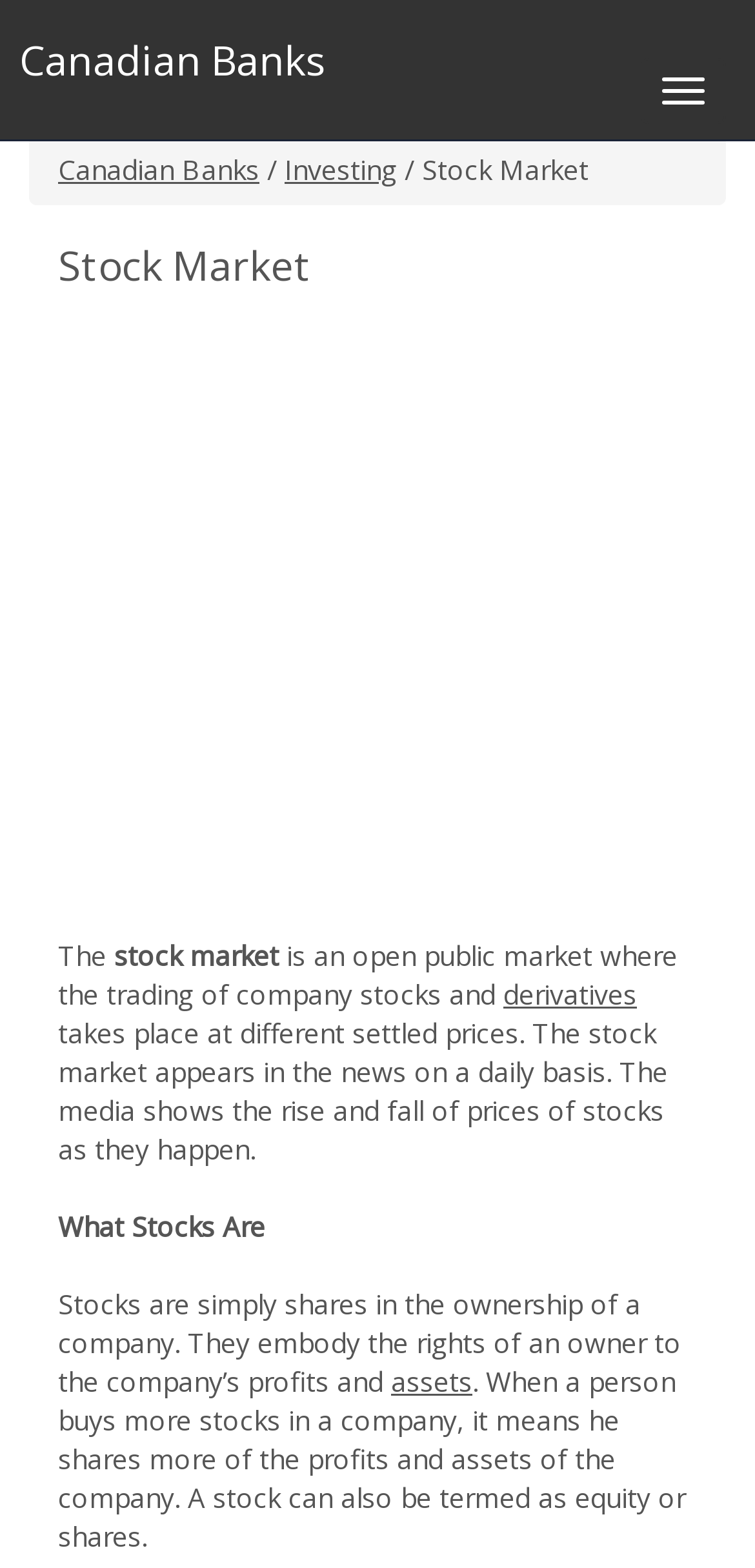Locate the bounding box for the described UI element: "alt="UTCIS Logo"". Ensure the coordinates are four float numbers between 0 and 1, formatted as [left, top, right, bottom].

None